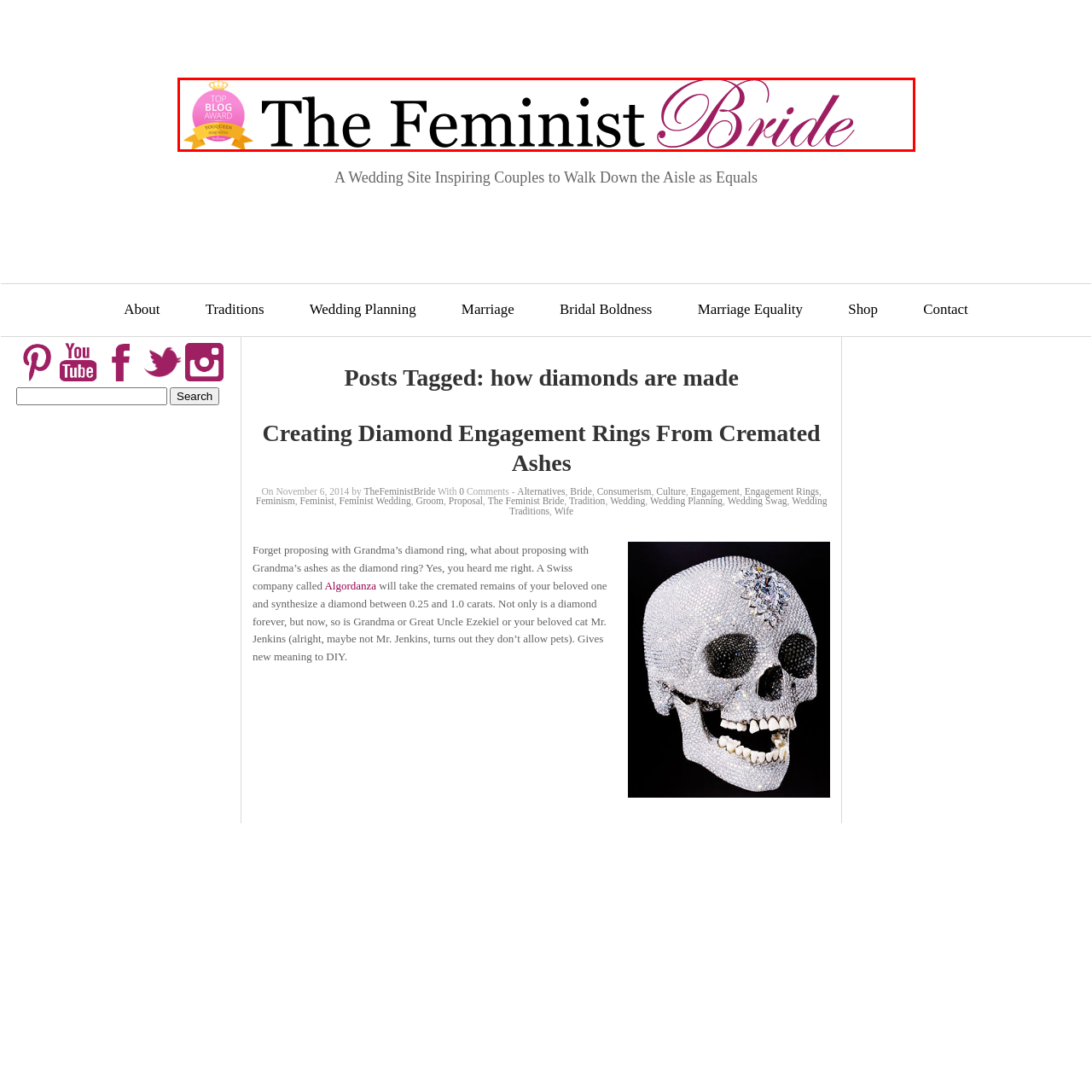Look closely at the image within the red-bordered box and thoroughly answer the question below, using details from the image: What is the focus of the wedding blog?

According to the caption, 'The Feminist Bride' focuses on inspiring couples to approach marriage as equals, which implies that the blog aims to promote equality and fairness in marital relationships.